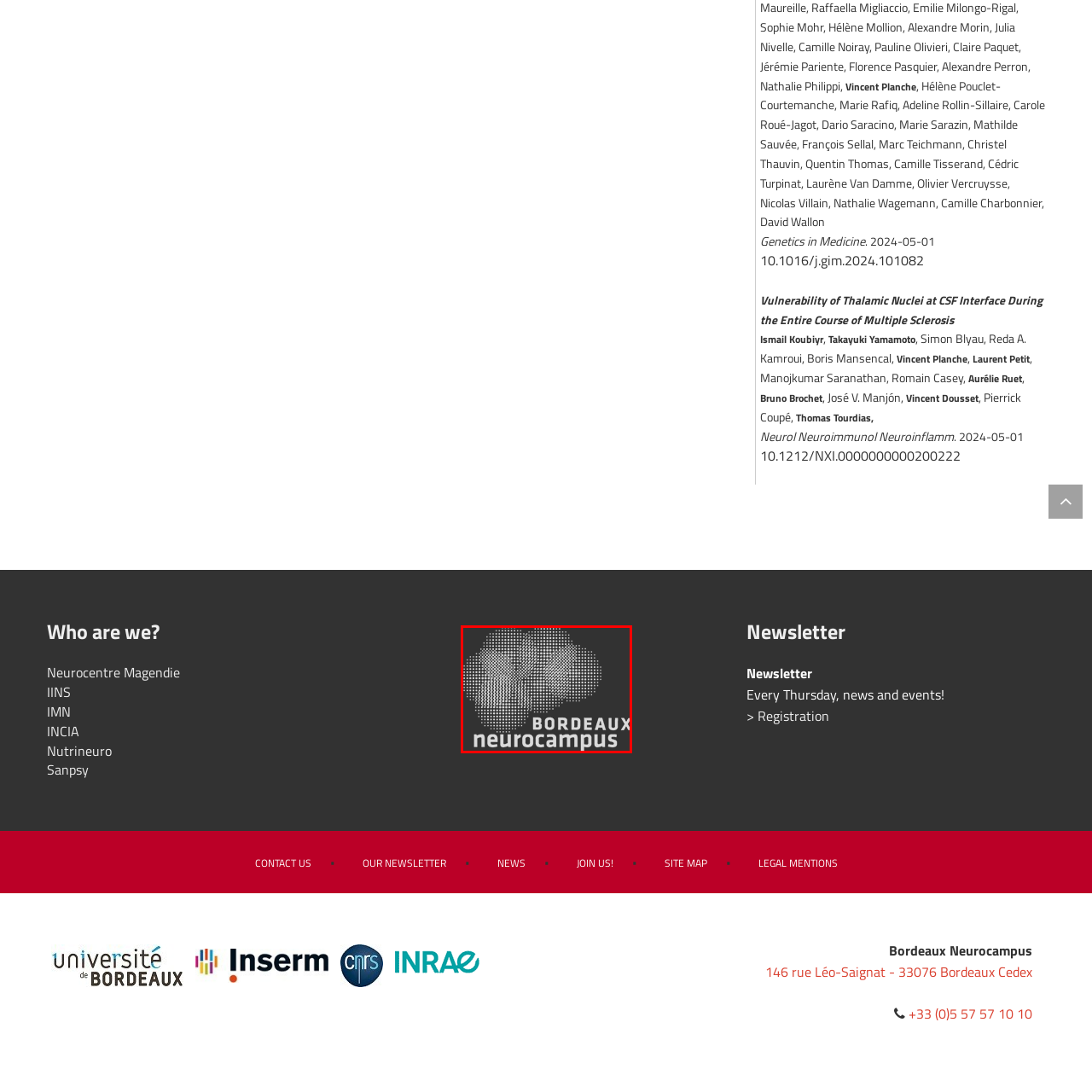Direct your attention to the image marked by the red box and answer the given question using a single word or phrase:
What is the font style of 'BORDEAUX'?

uppercase, bold